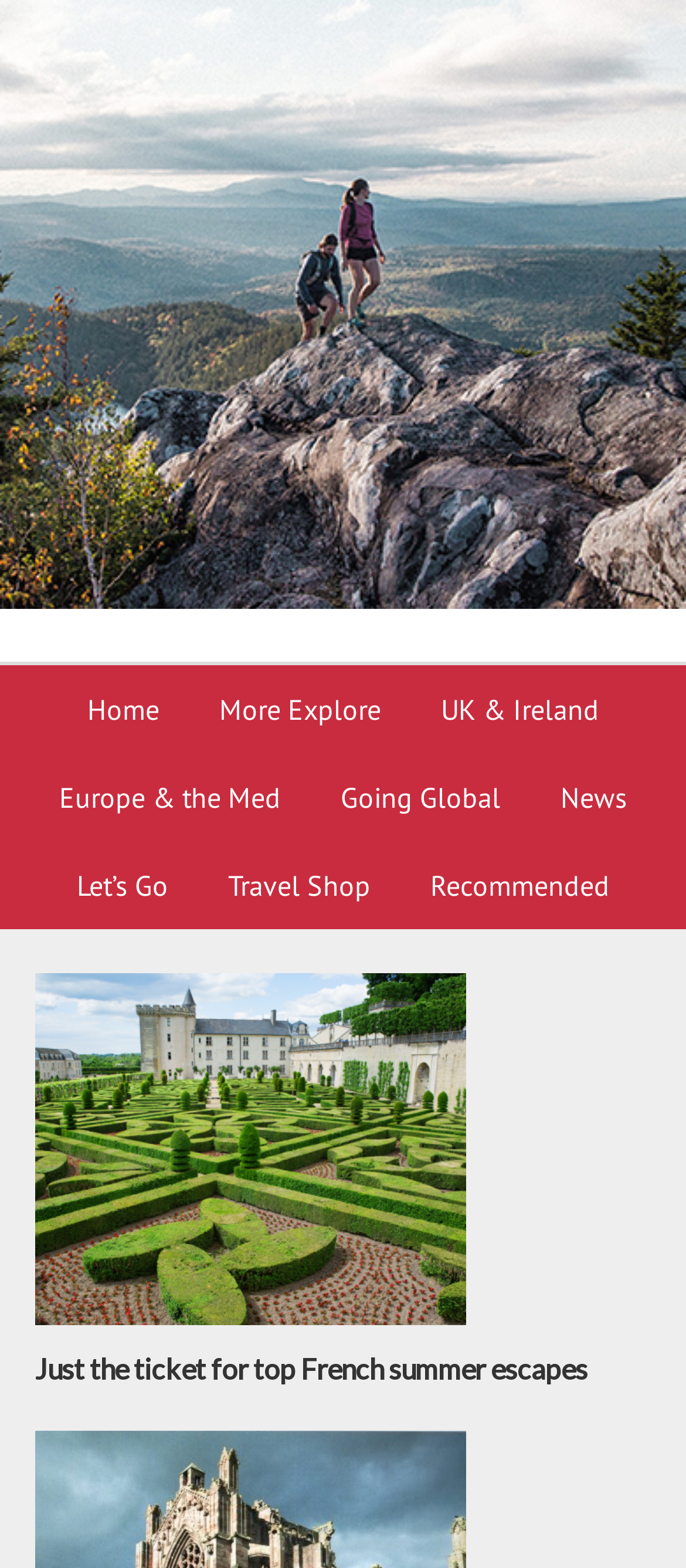Respond to the following query with just one word or a short phrase: 
What is the title of the article on the webpage?

Just the ticket for top French summer escapes